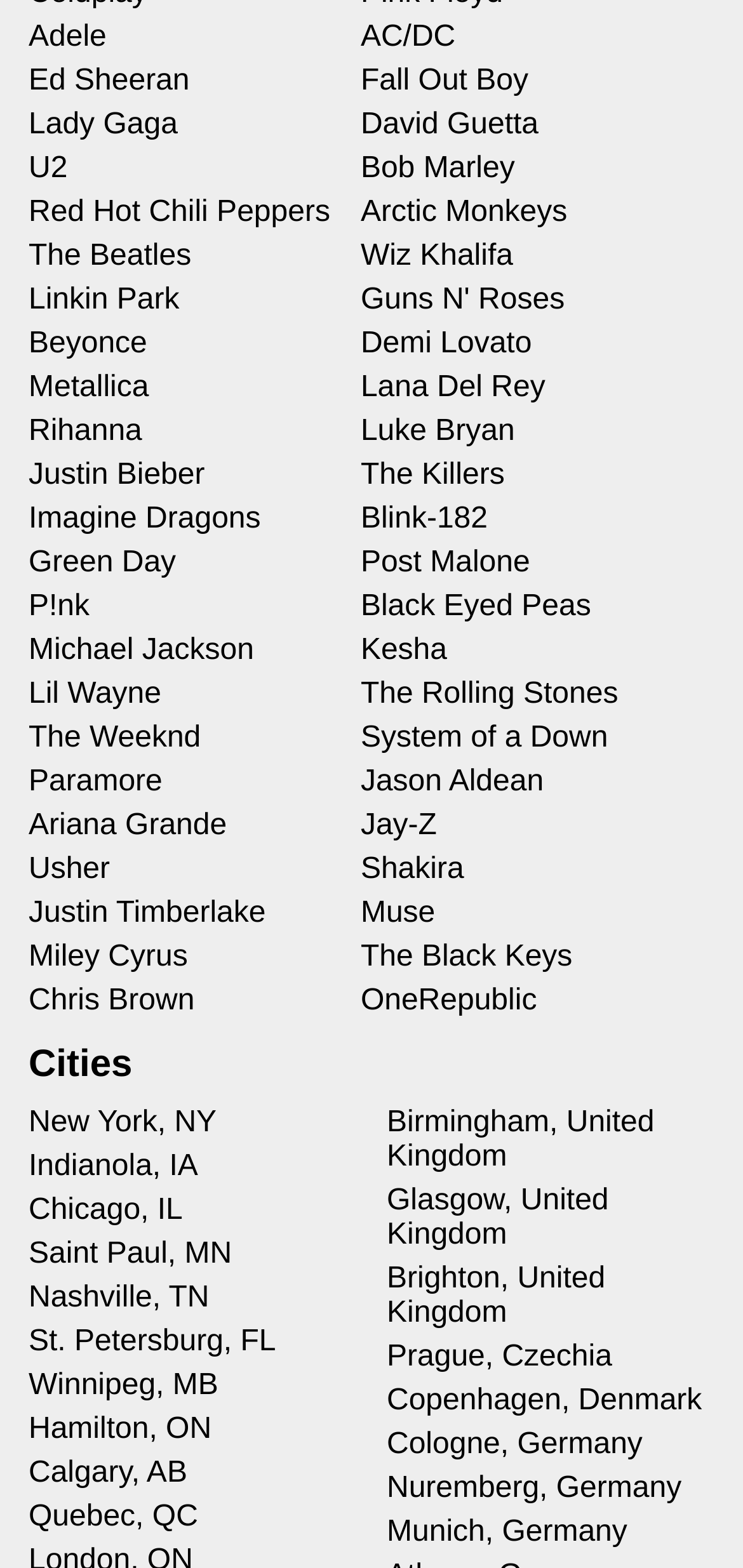Using the given element description, provide the bounding box coordinates (top-left x, top-left y, bottom-right x, bottom-right y) for the corresponding UI element in the screenshot: The Beatles

[0.038, 0.153, 0.257, 0.175]